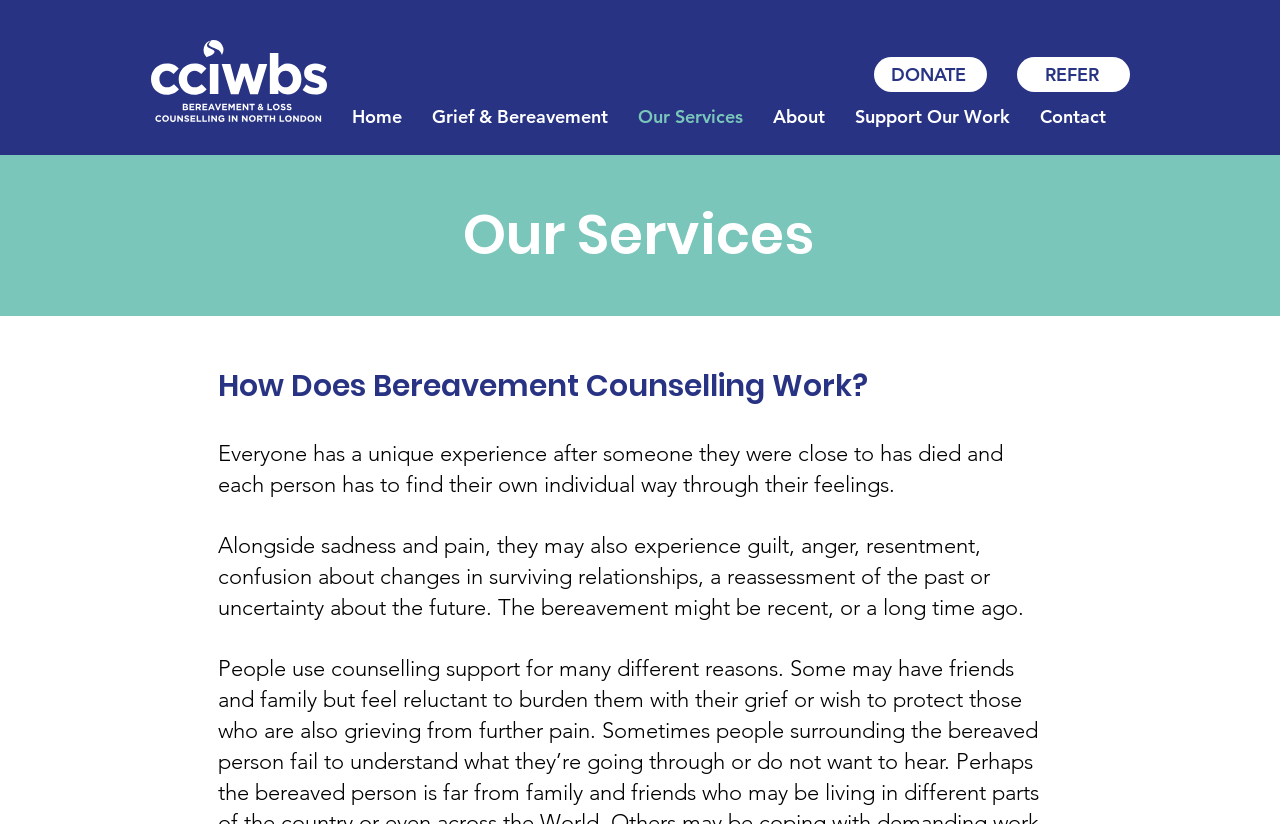Given the description: "Grief & Bereavement", determine the bounding box coordinates of the UI element. The coordinates should be formatted as four float numbers between 0 and 1, [left, top, right, bottom].

[0.325, 0.12, 0.486, 0.163]